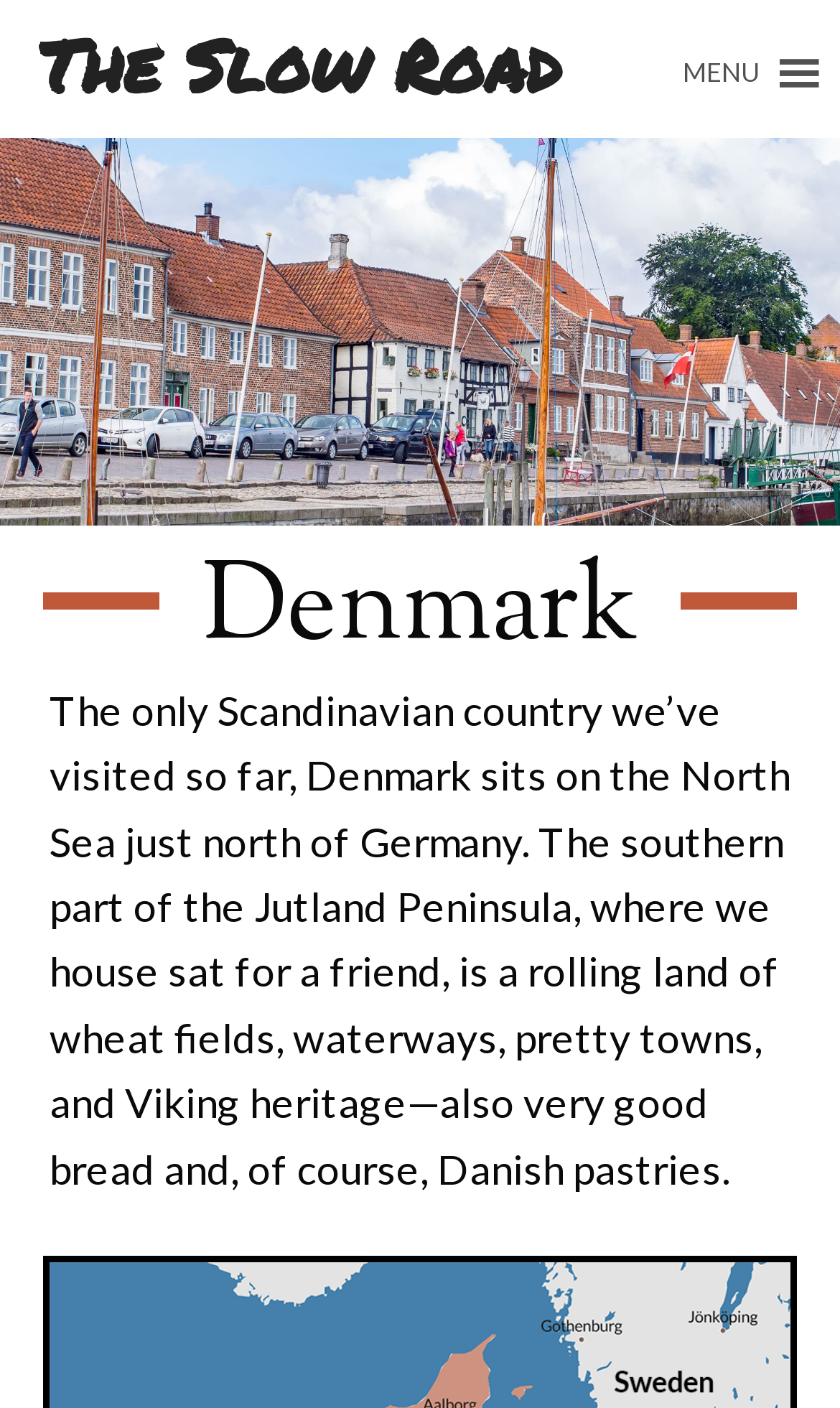Can you find and provide the main heading text of this webpage?

The Slow Road